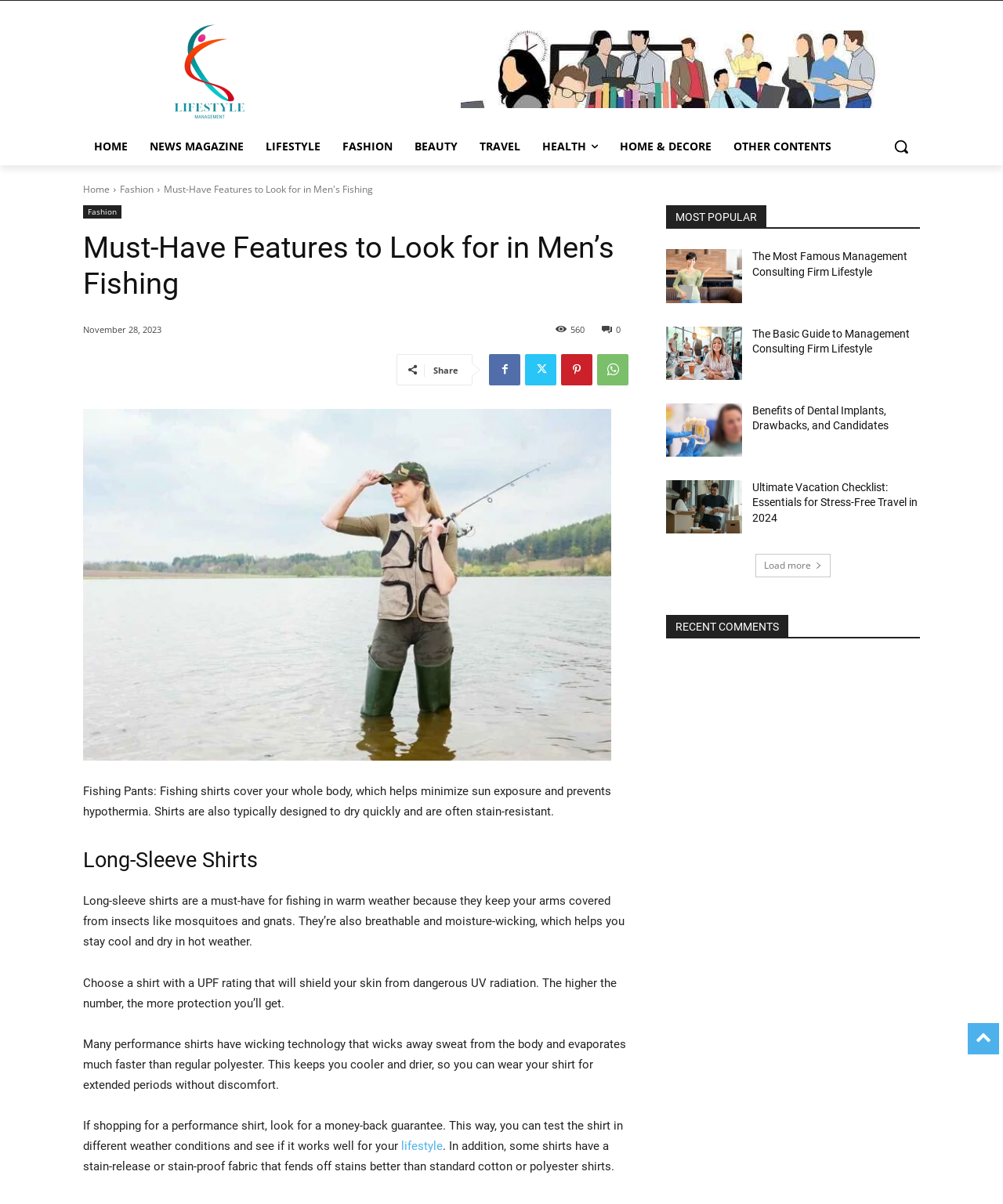What is the purpose of long-sleeve shirts in fishing?
Refer to the image and provide a one-word or short phrase answer.

Protection from insects and sun